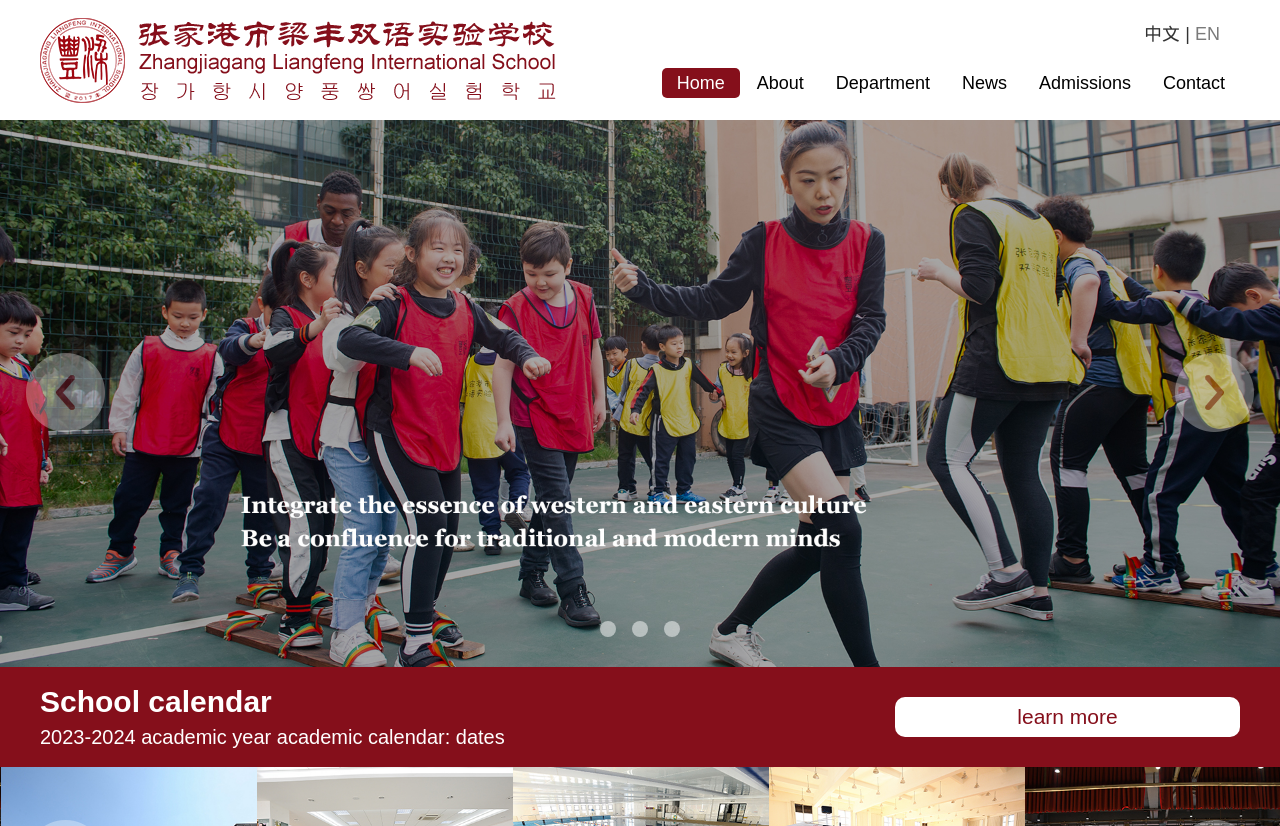What is the title of the calendar section?
Refer to the image and provide a one-word or short phrase answer.

School calendar